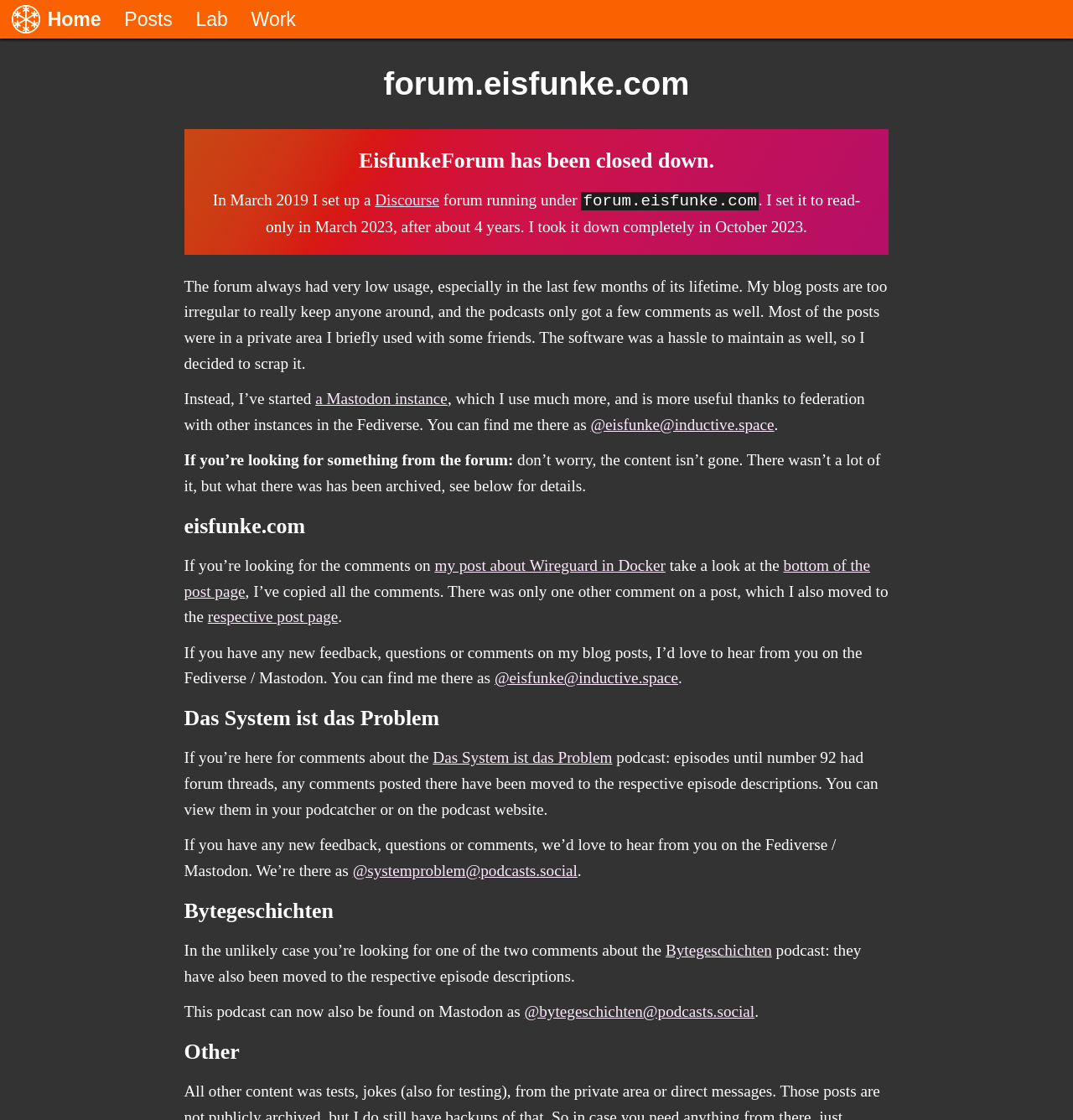Could you find the bounding box coordinates of the clickable area to complete this instruction: "Click the Eisfunke logo to go home"?

[0.0, 0.0, 0.105, 0.034]